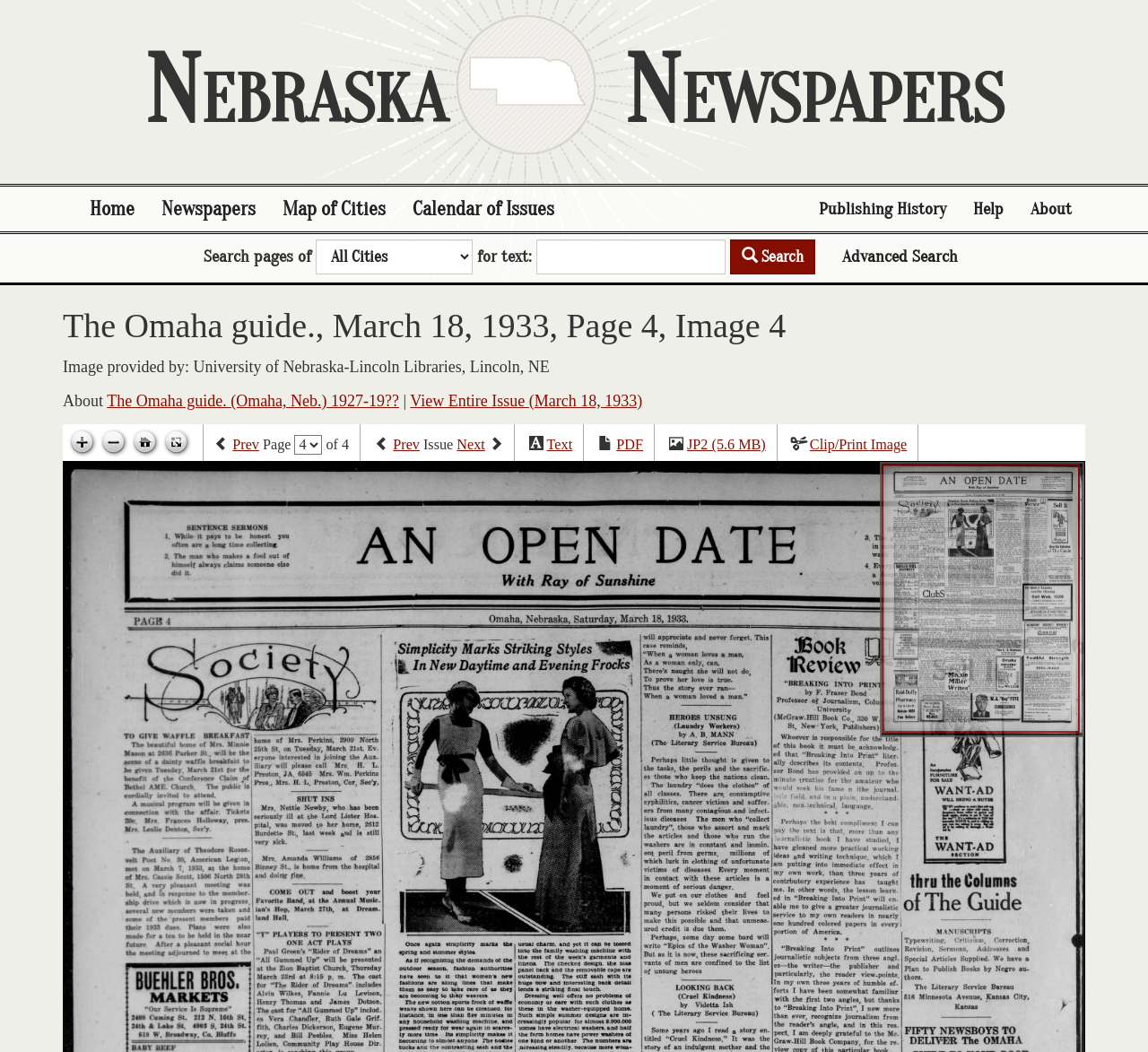Can you find the bounding box coordinates of the area I should click to execute the following instruction: "Search for text"?

[0.467, 0.228, 0.632, 0.261]